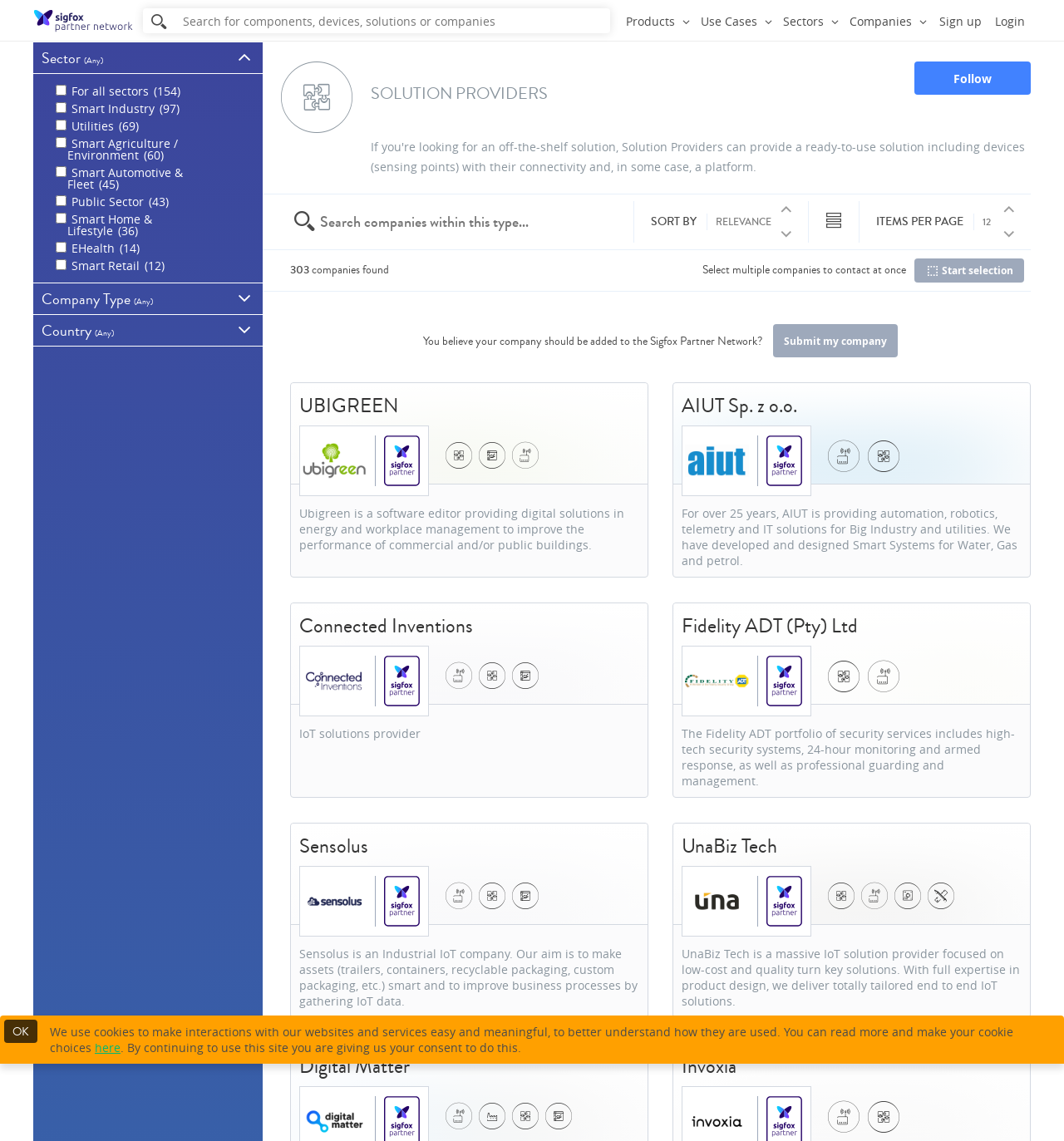Determine the bounding box coordinates of the section I need to click to execute the following instruction: "Sign up". Provide the coordinates as four float numbers between 0 and 1, i.e., [left, top, right, bottom].

[0.876, 0.0, 0.928, 0.036]